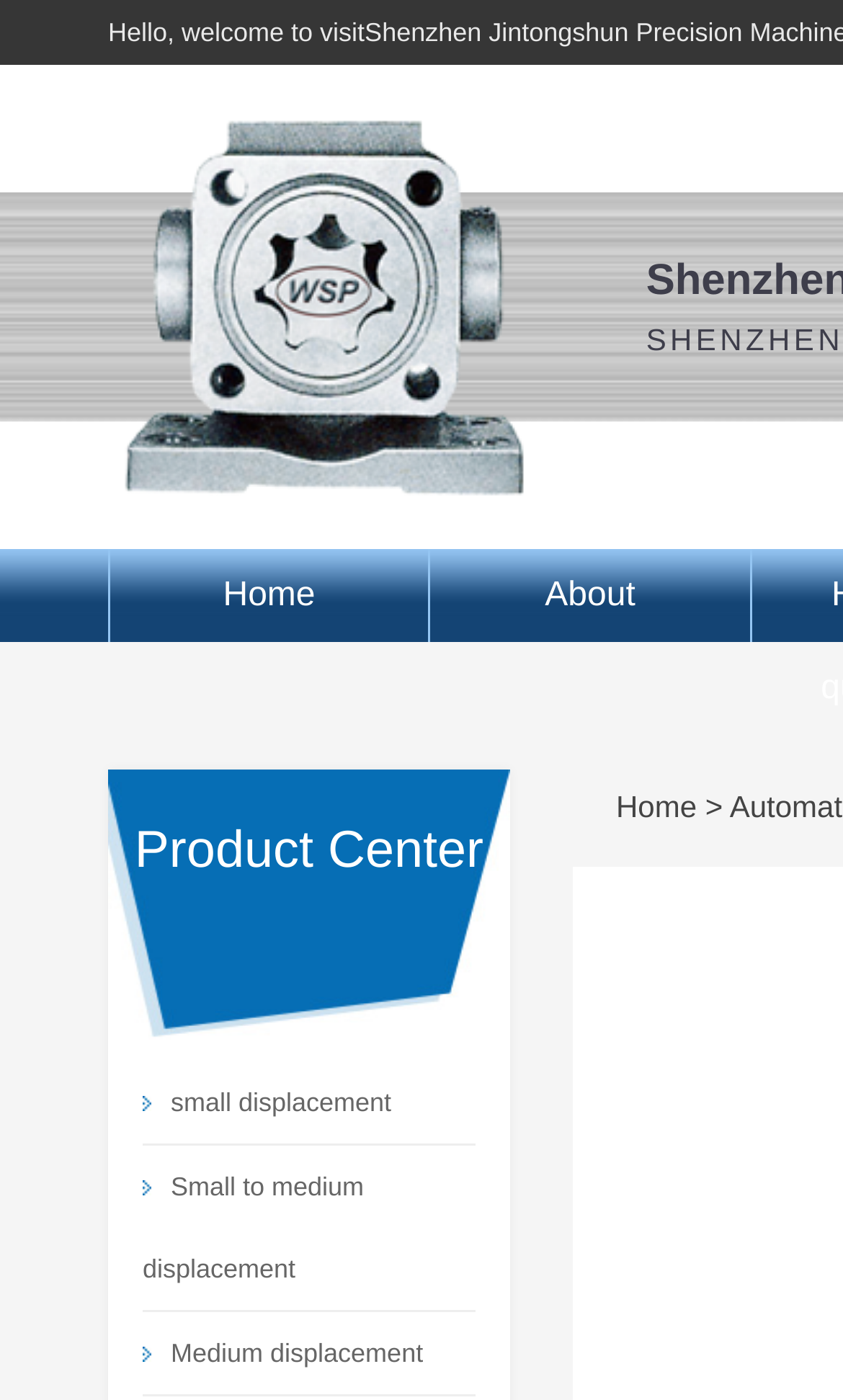Look at the image and write a detailed answer to the question: 
How many types of displacement are mentioned?

Under the 'Product Center' heading, there are three links mentioning different types of displacement: 'small displacement', 'Small to medium displacement', and 'Medium displacement'. These links are siblings and have similar y1 and y2 coordinates, indicating they are horizontally aligned and part of the same category.